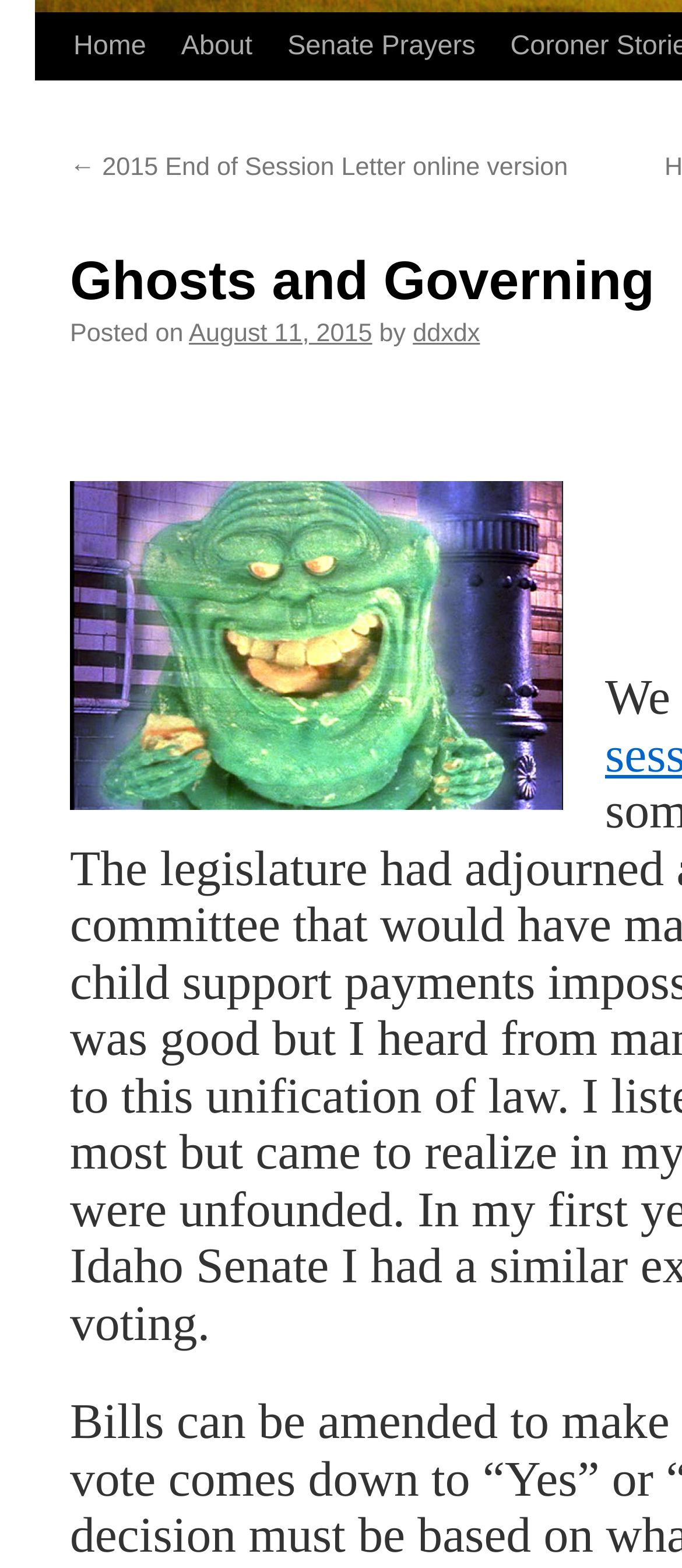Provide the bounding box coordinates of the HTML element described by the text: "Senate Prayers". The coordinates should be in the format [left, top, right, bottom] with values between 0 and 1.

[0.361, 0.009, 0.642, 0.094]